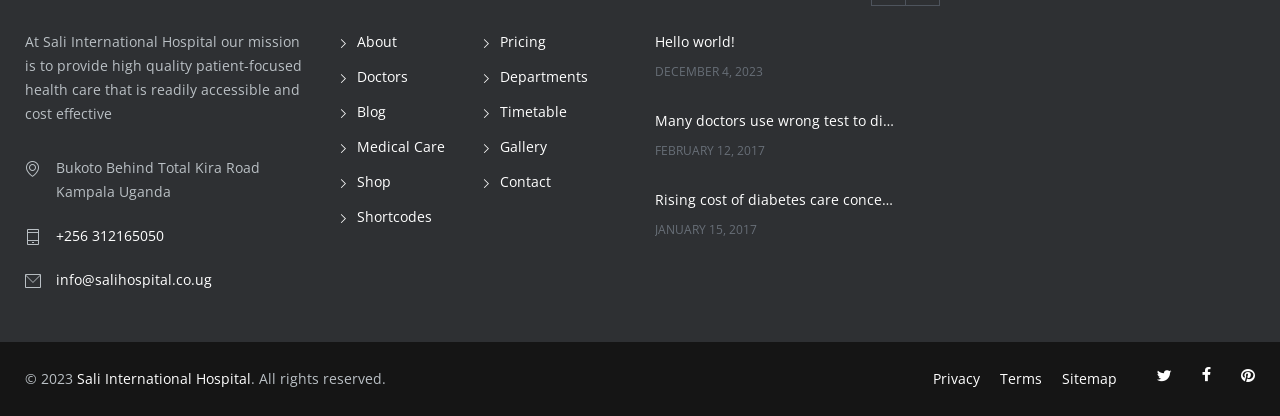Please determine the bounding box coordinates of the element to click in order to execute the following instruction: "Visit the 'Doctors' page". The coordinates should be four float numbers between 0 and 1, specified as [left, top, right, bottom].

[0.266, 0.161, 0.319, 0.207]